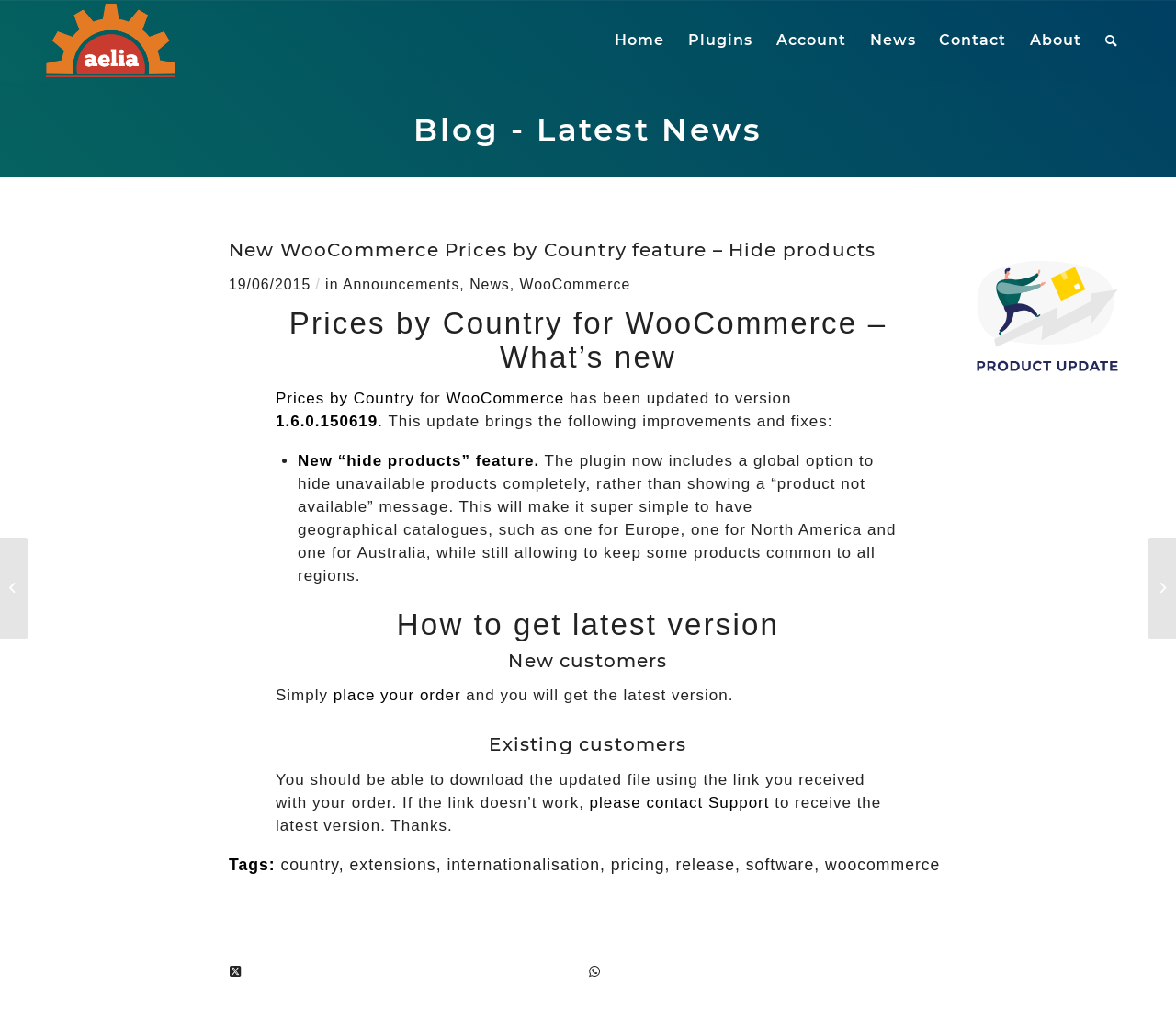Determine the bounding box coordinates of the area to click in order to meet this instruction: "Learn more about 'Prices by Country'".

[0.234, 0.382, 0.352, 0.399]